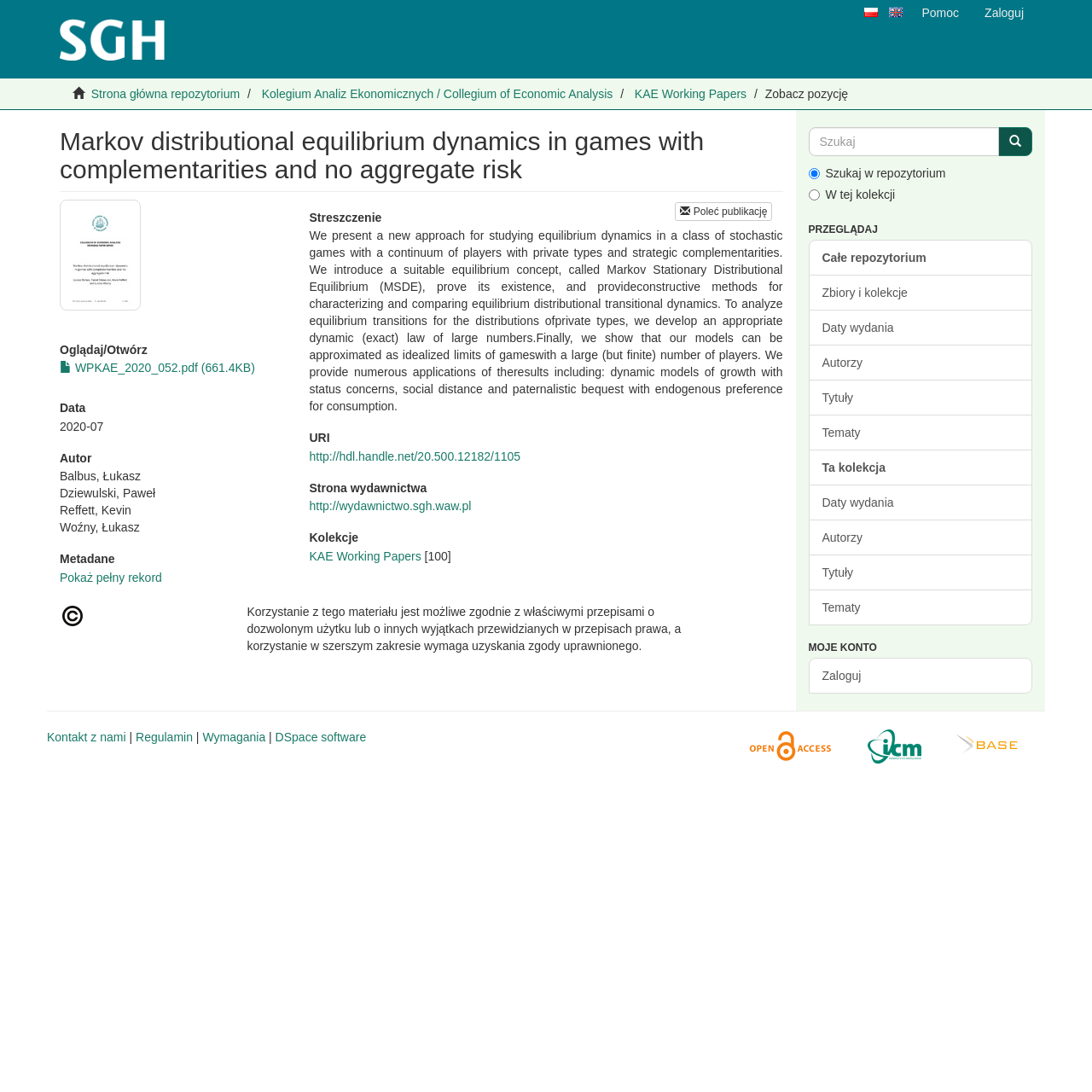Highlight the bounding box coordinates of the region I should click on to meet the following instruction: "Download the PDF file".

[0.055, 0.331, 0.233, 0.343]